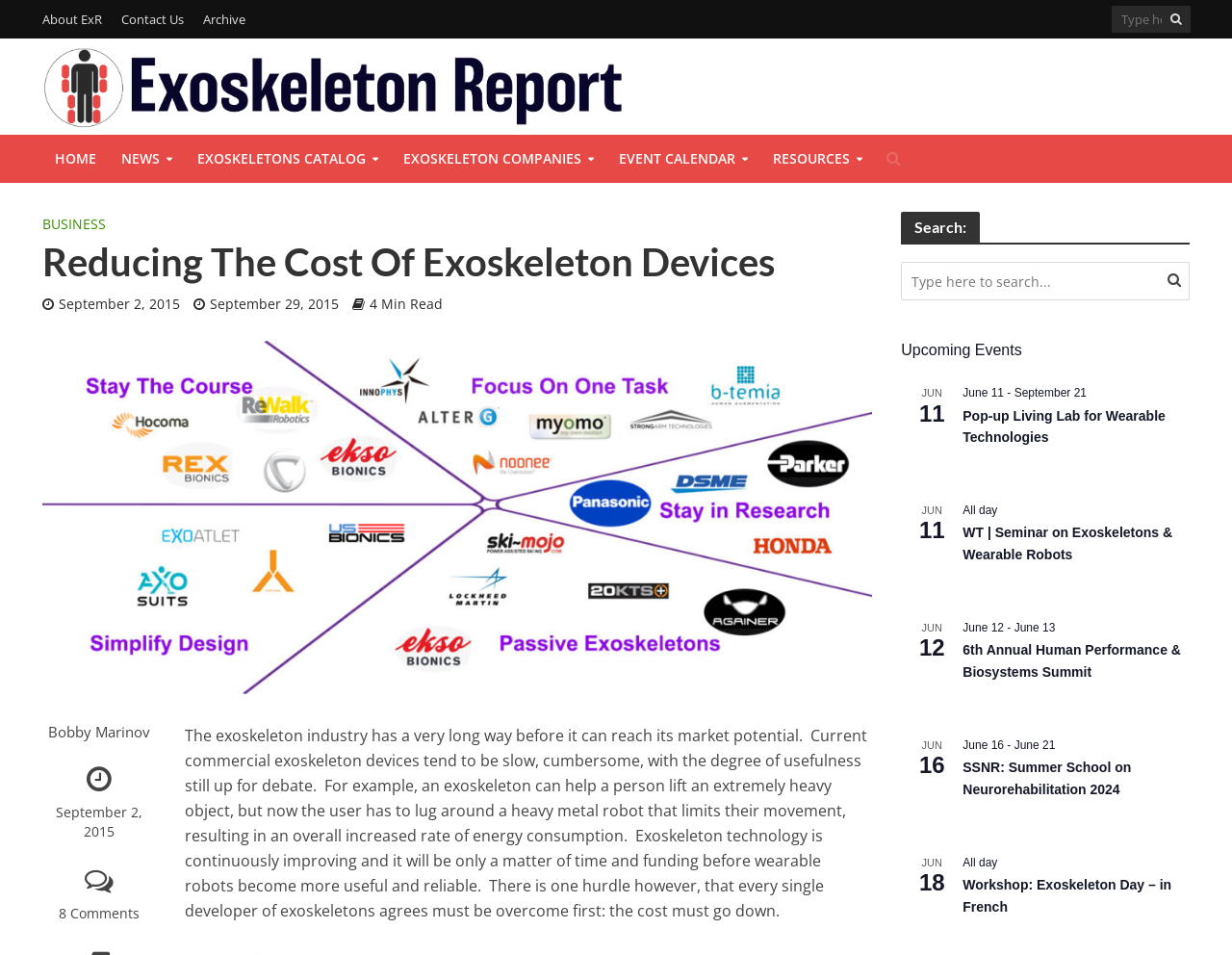Determine the bounding box coordinates of the clickable region to follow the instruction: "View the upcoming event about wearable technologies".

[0.781, 0.424, 0.966, 0.47]